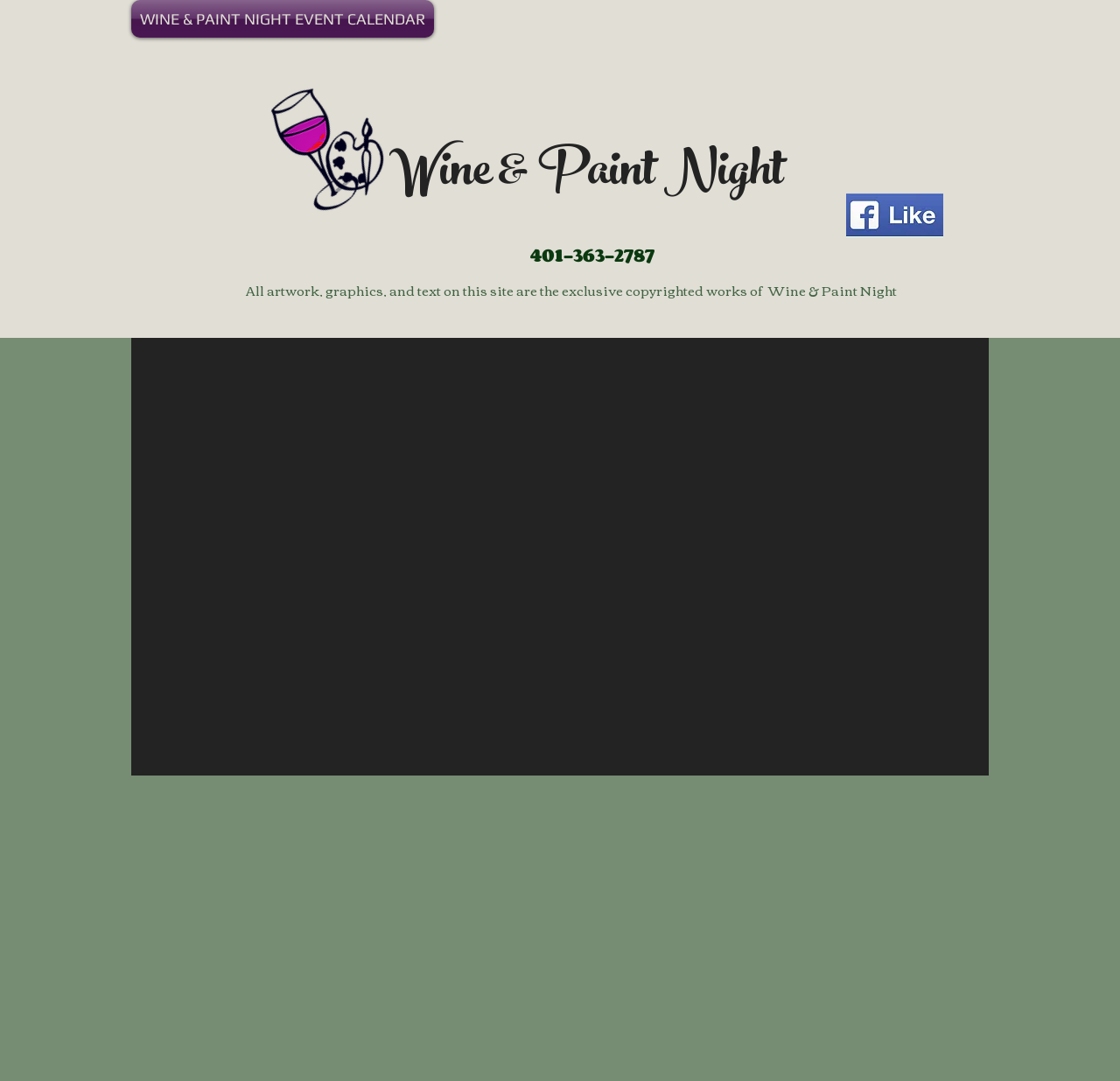What is the main content area of the webpage?
Respond to the question with a single word or phrase according to the image.

Main section